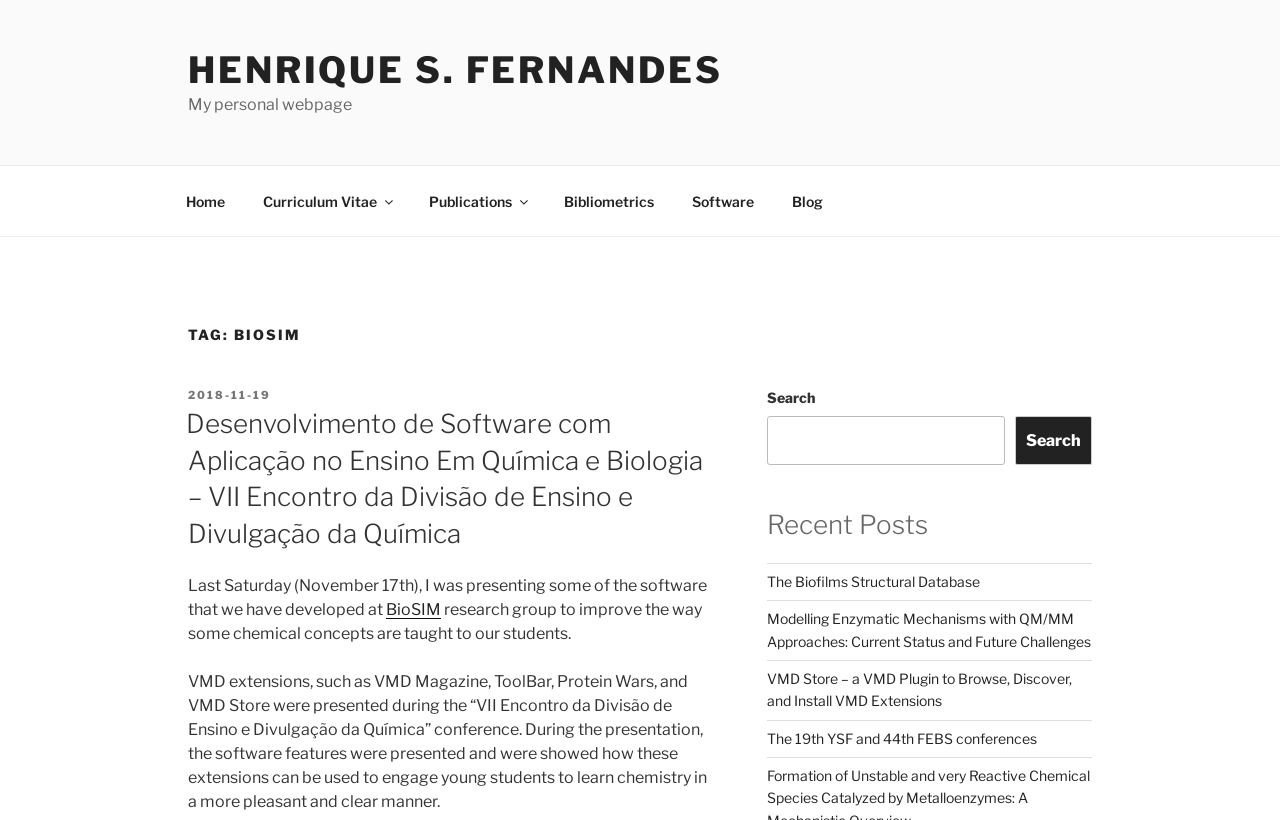Locate the bounding box coordinates of the clickable area to execute the instruction: "view curriculum vitae". Provide the coordinates as four float numbers between 0 and 1, represented as [left, top, right, bottom].

[0.191, 0.215, 0.319, 0.275]